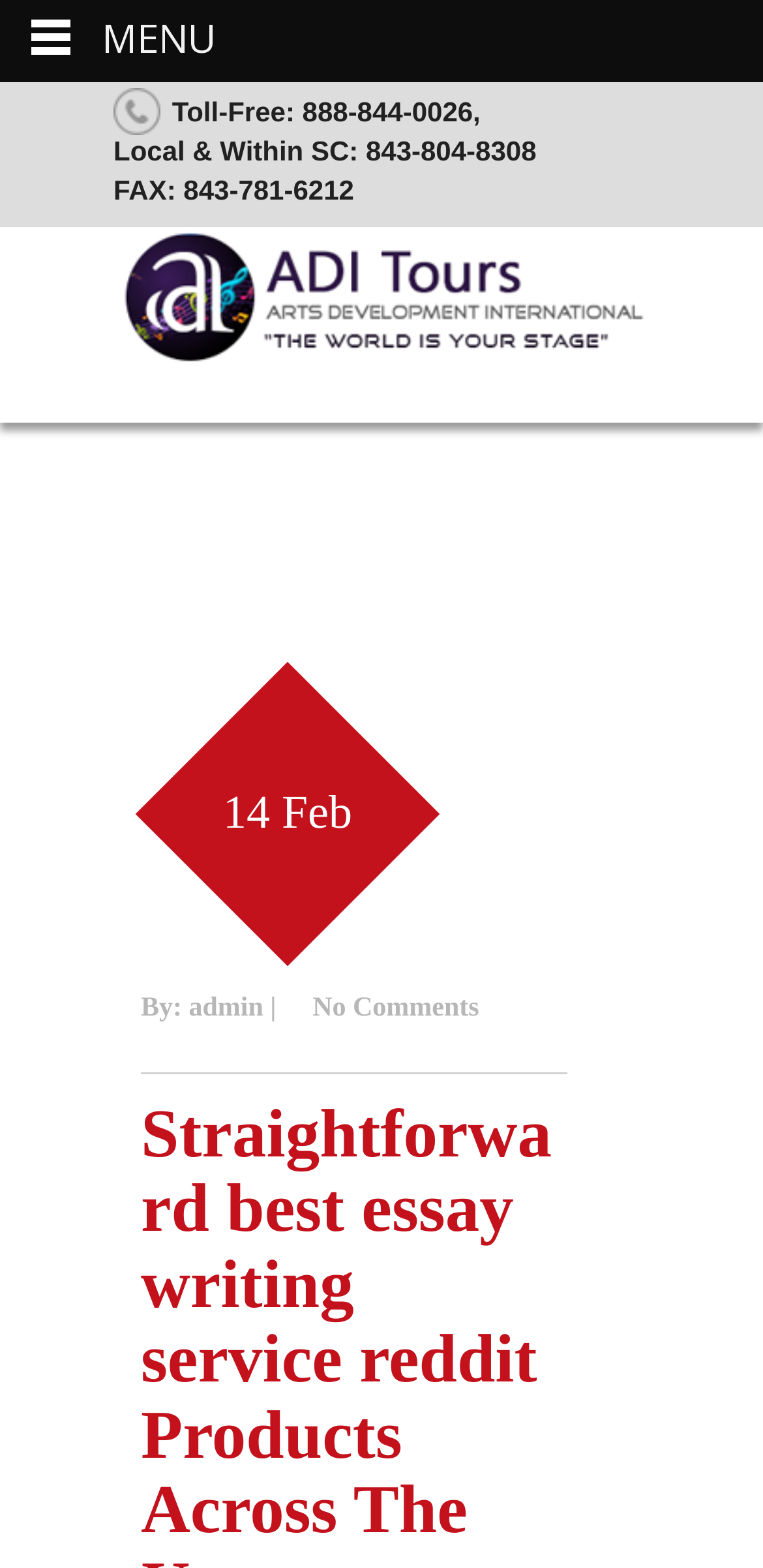What is the text at the top-left corner of the webpage?
Using the image, provide a concise answer in one word or a short phrase.

MENU